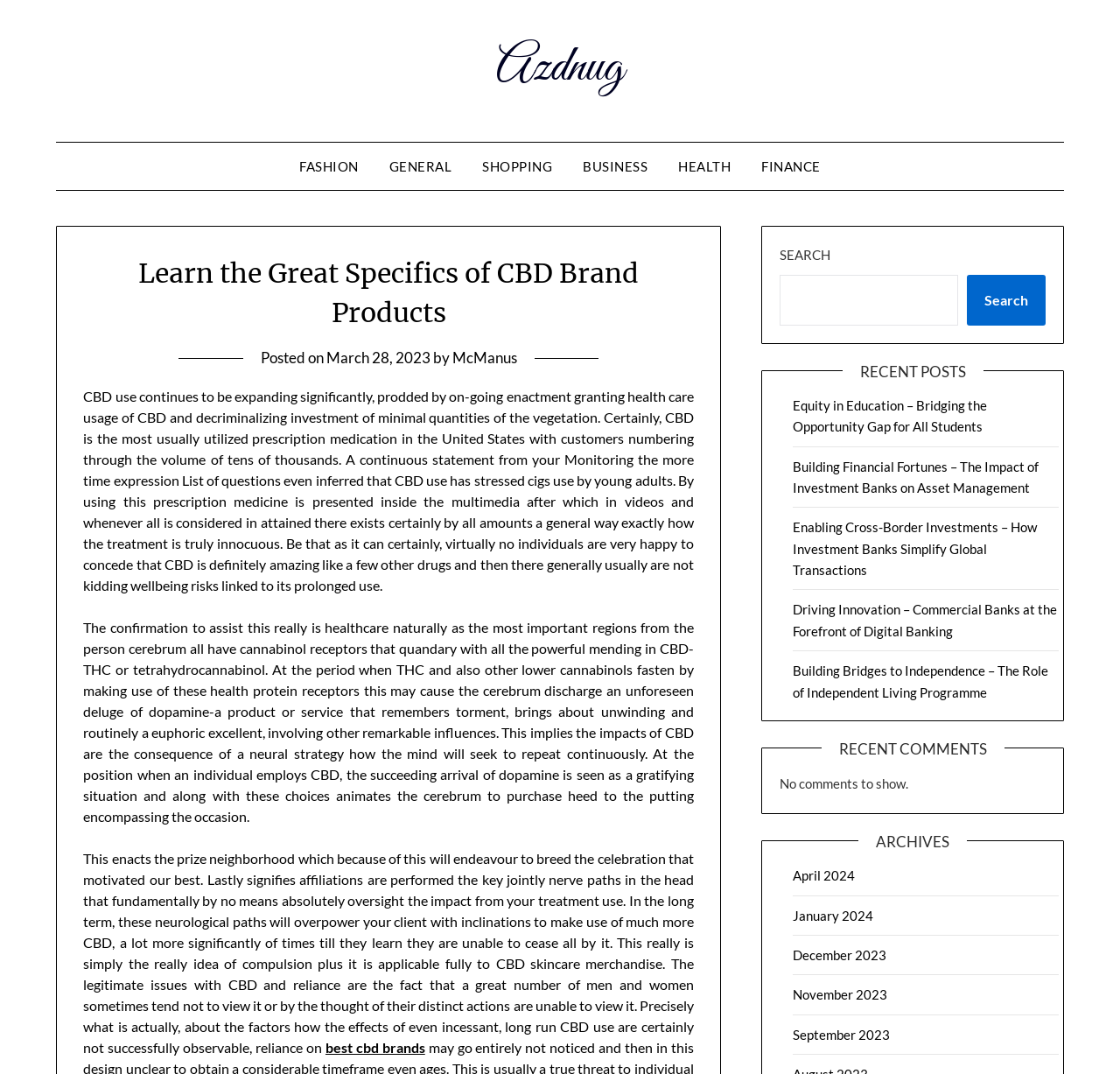Who is the author of the article?
Using the image as a reference, answer the question with a short word or phrase.

McManus